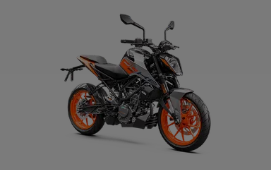Elaborate on the contents of the image in great detail.

This image showcases the KTM 250 Duke, a popular model in the KTM lineup. The bike features a sleek, aggressive design with a combination of vibrant orange and black accents, including its eye-catching wheels and bodywork. Known for its exhilarating performance and sporty look, the 250 Duke is ideal for riders seeking a thrilling experience on the road. As part of the extensive KTM range, which includes Naked, Supersport, and Adventure Tourer bikes, the 250 Duke stands out with its modern styling and advanced engineering. This model is an excellent choice for both new riders and seasoned enthusiasts, contributing to KTM's reputation for delivering high-performance motorcycles.